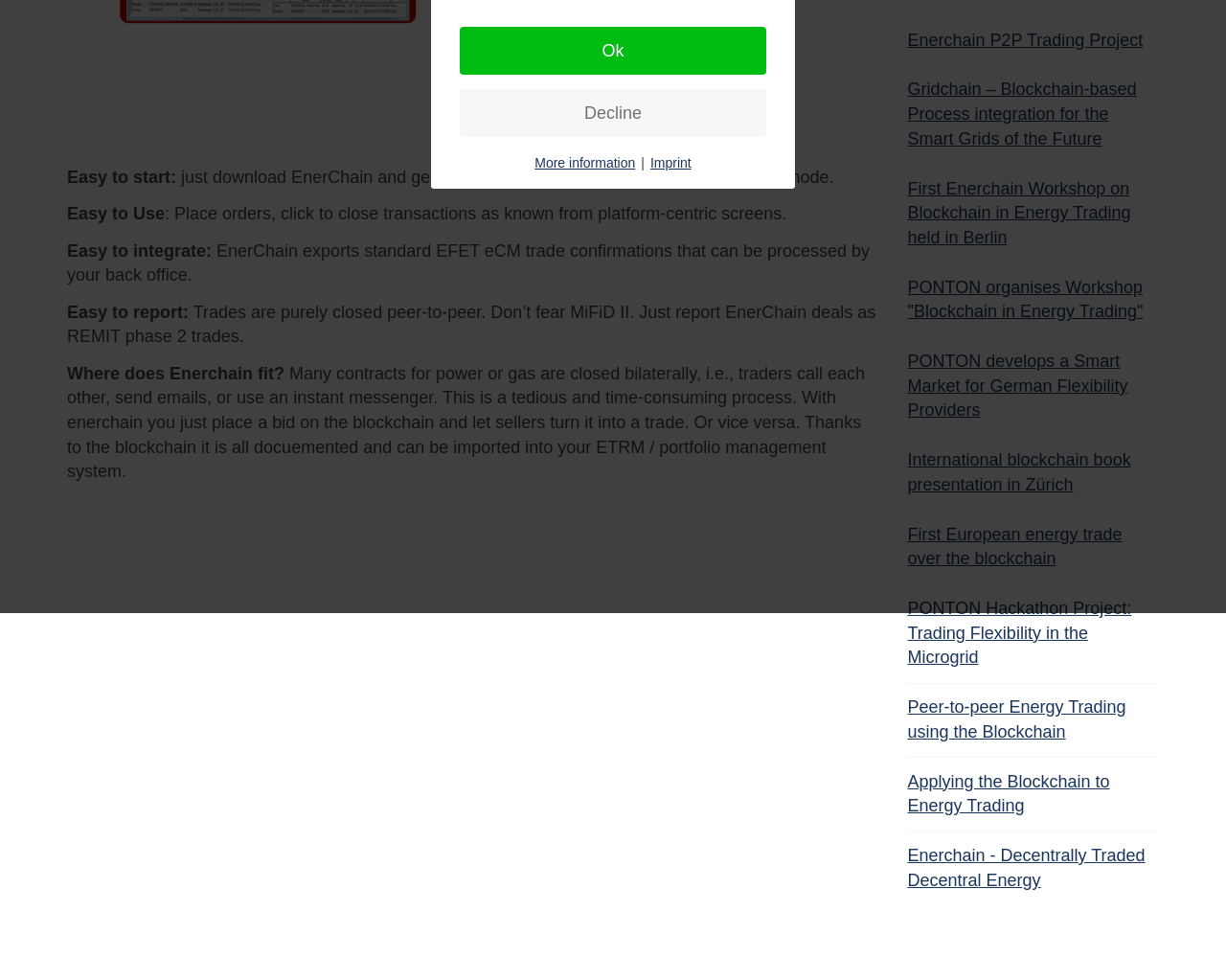Using the element description: "Ok", determine the bounding box coordinates for the specified UI element. The coordinates should be four float numbers between 0 and 1, [left, top, right, bottom].

[0.375, 0.028, 0.625, 0.076]